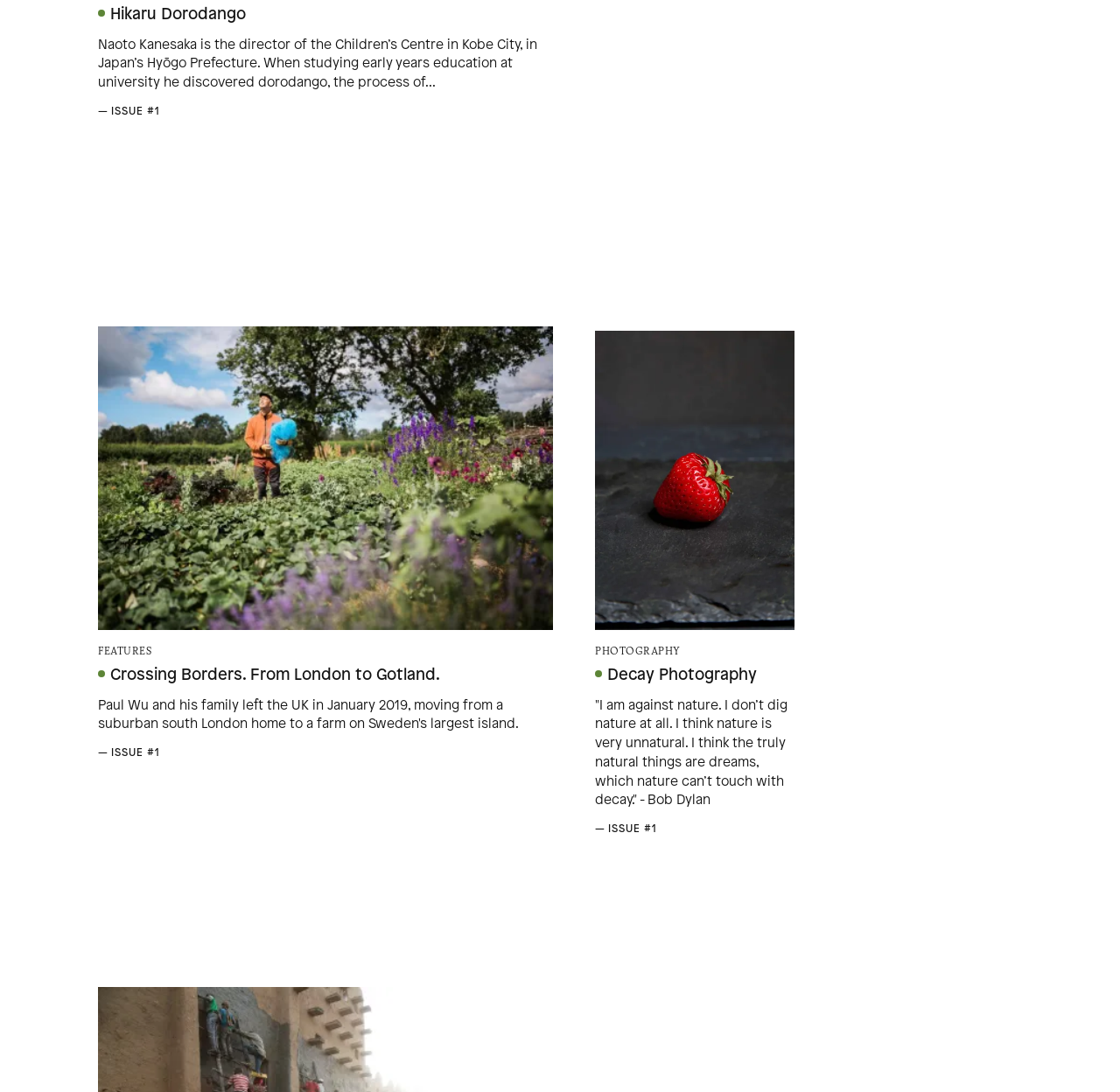How many essay links are on the page?
From the screenshot, provide a brief answer in one word or phrase.

4